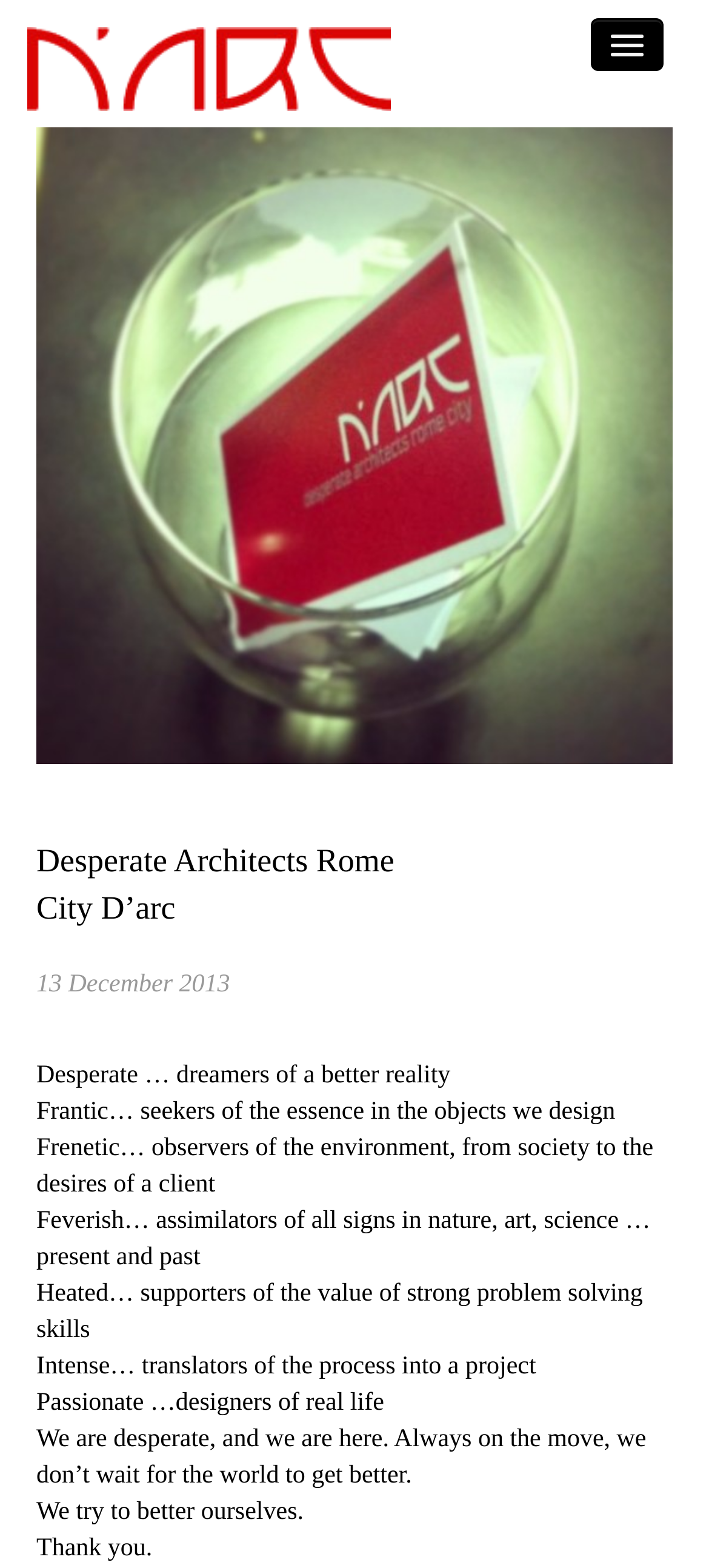Could you locate the bounding box coordinates for the section that should be clicked to accomplish this task: "Visit the about page".

[0.051, 0.119, 0.949, 0.166]